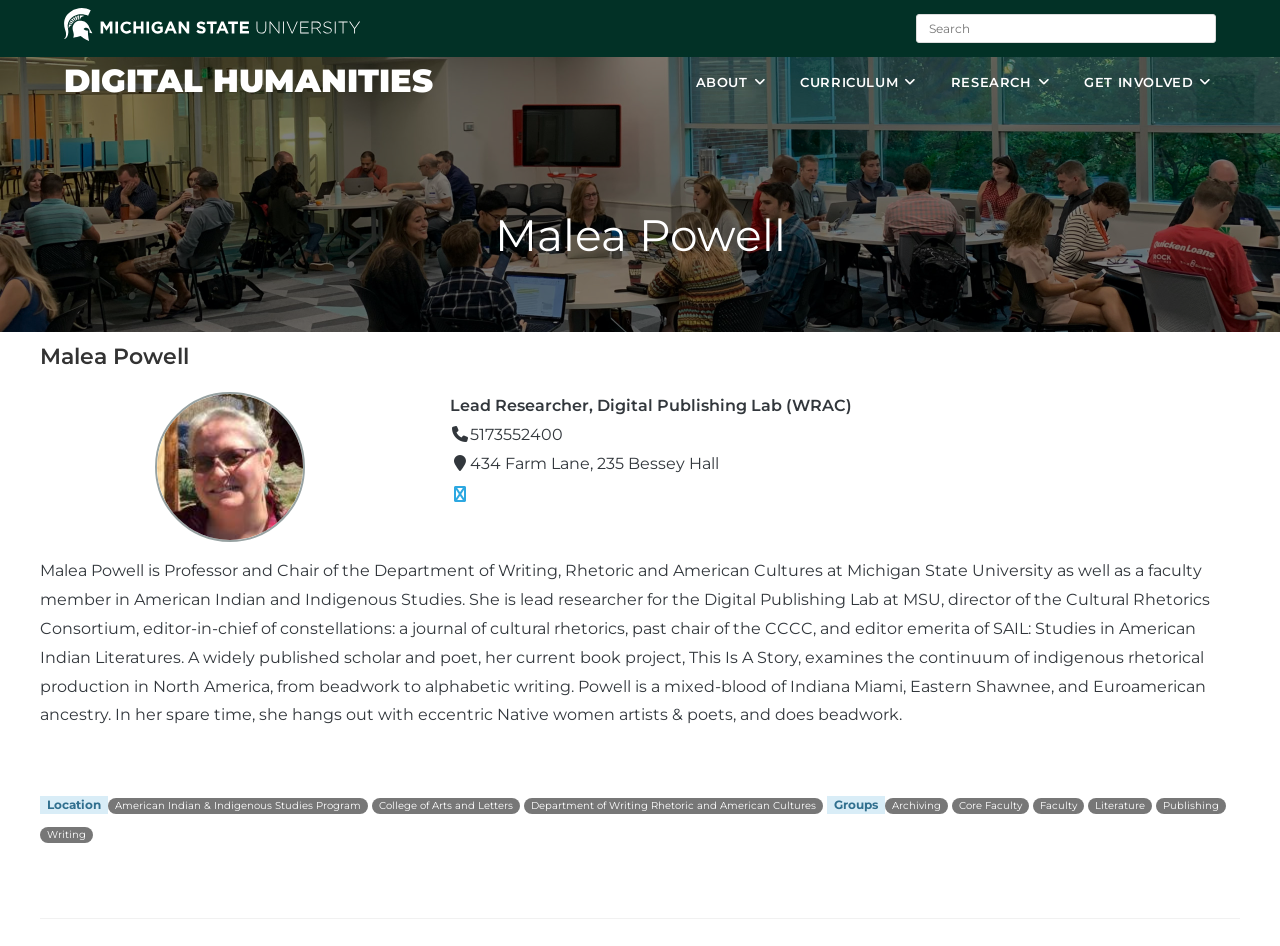Detail the various sections and features present on the webpage.

The webpage is about Malea Powell, a professor and researcher in Digital Humanities. At the top left corner, there is a small image and a link. On the top right corner, there is a search bar with a label "Search:".

Below the search bar, there is a navigation menu with five links: "DIGITAL HUMANITIES", "ABOUT", "CURRICULUM", "RESEARCH", and "GET INVOLVED". These links are horizontally aligned and take up about half of the page's width.

The main content of the page is divided into two sections. The left section contains a large heading "Malea Powell" and a smaller heading with the same text. Below the headings, there is a headshot image of Malea Powell, followed by her title "Lead Researcher, Digital Publishing Lab (WRAC)" and her contact information.

The right section contains a lengthy paragraph about Malea Powell's biography, including her academic background, research interests, and personal information. Below the paragraph, there are several links and labels, including "Location", "American Indian & Indigenous Studies Program", "College of Arts and Letters", and "Department of Writing Rhetoric and American Cultures". These links are grouped into two categories: "Location" and "Groups".